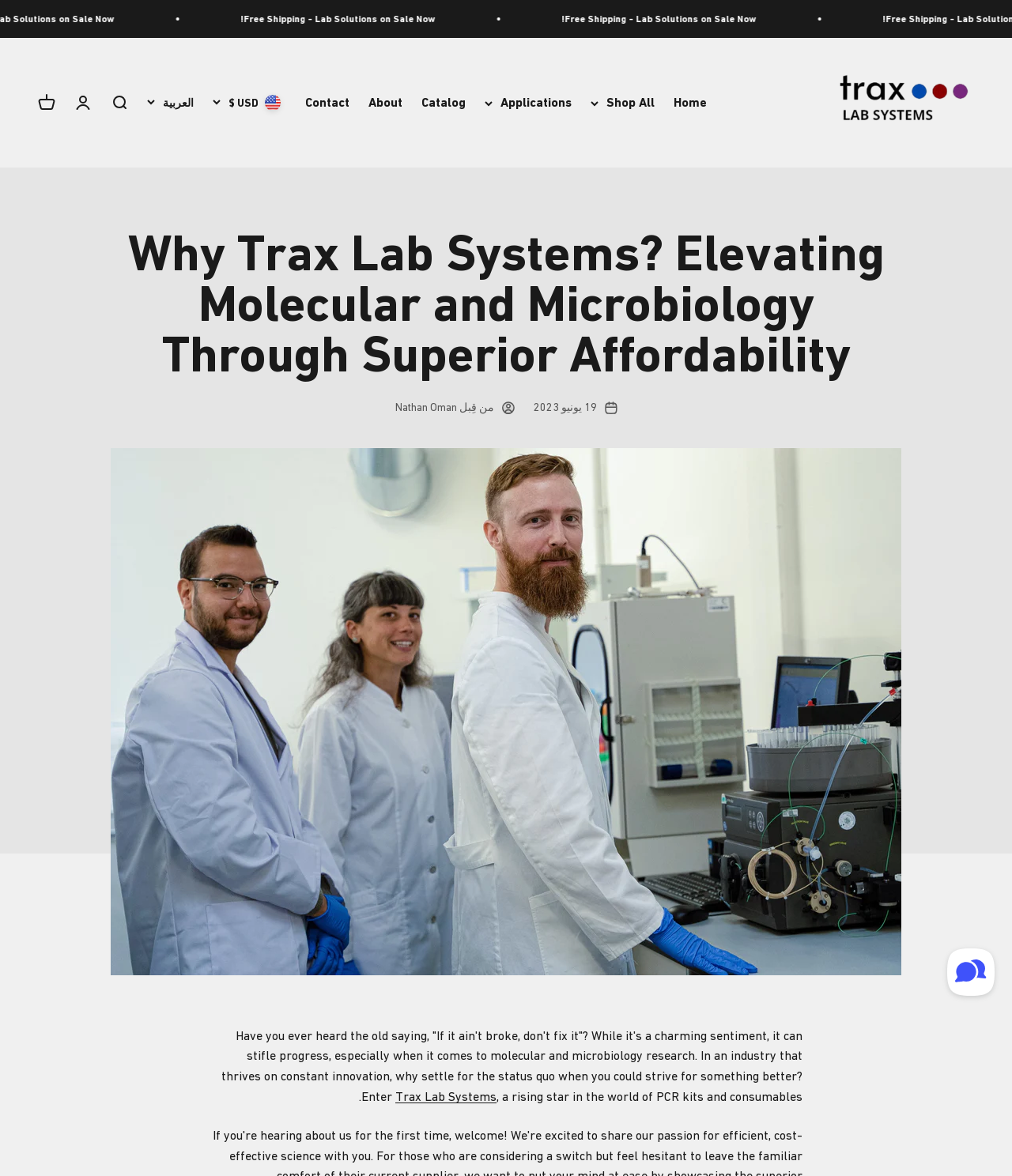Please determine the bounding box coordinates for the element with the description: "Catalog".

[0.416, 0.081, 0.46, 0.094]